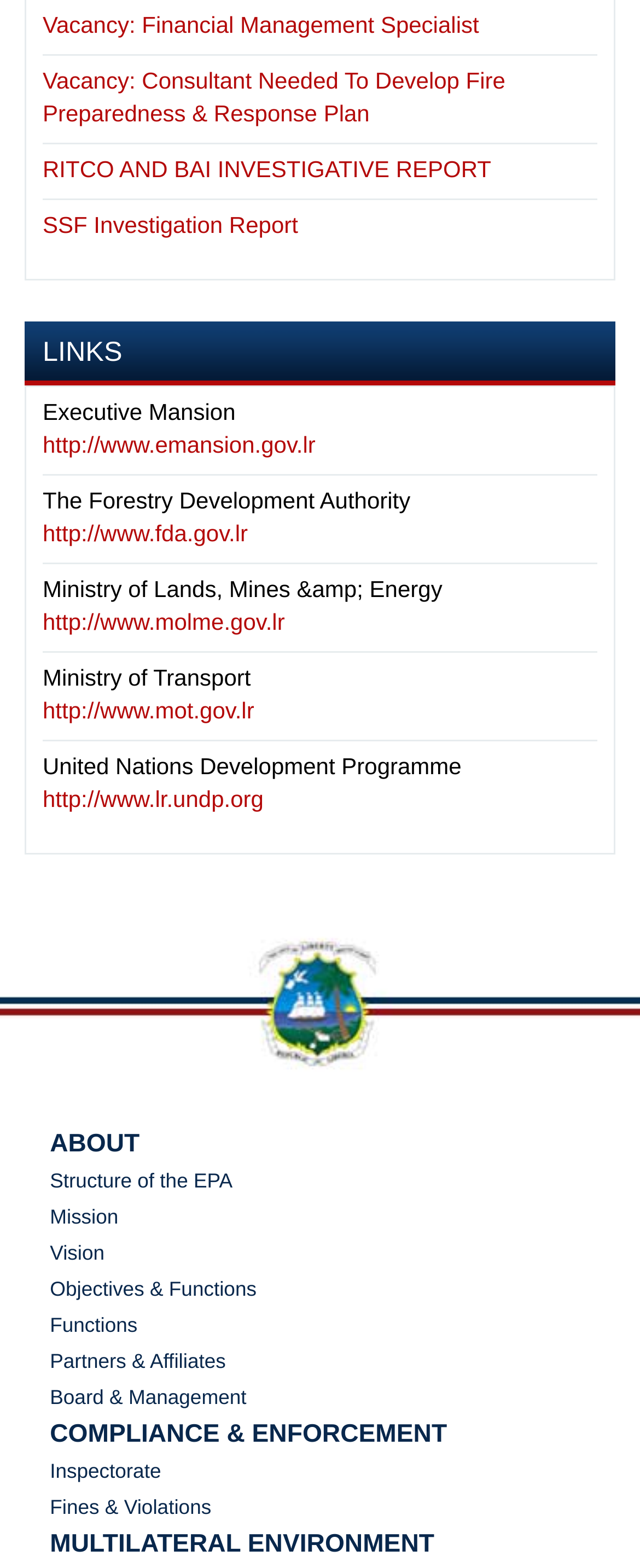Please predict the bounding box coordinates of the element's region where a click is necessary to complete the following instruction: "Read about the EPA's mission". The coordinates should be represented by four float numbers between 0 and 1, i.e., [left, top, right, bottom].

[0.078, 0.769, 0.185, 0.784]